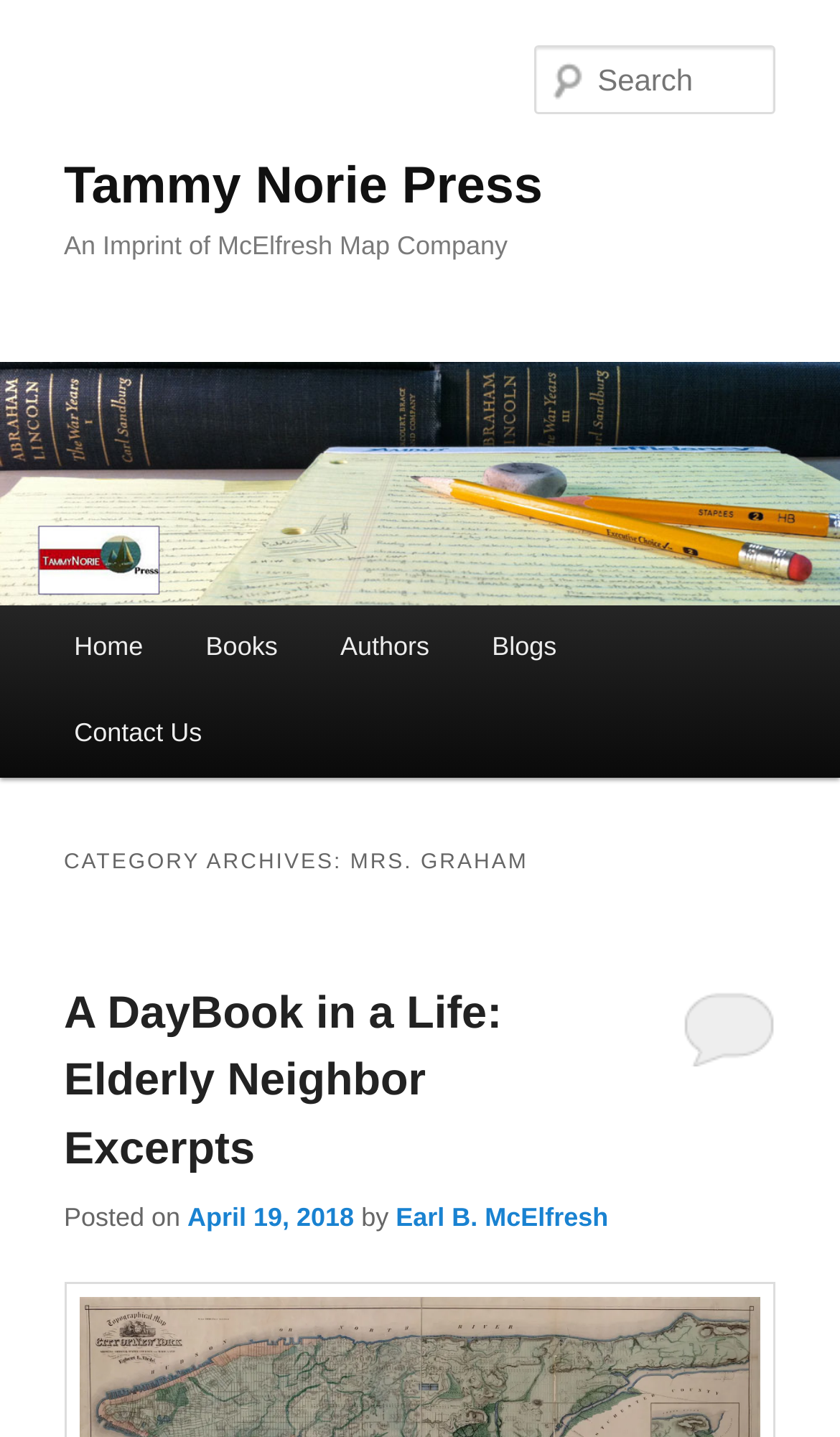Specify the bounding box coordinates of the region I need to click to perform the following instruction: "view contact us page". The coordinates must be four float numbers in the range of 0 to 1, i.e., [left, top, right, bottom].

[0.051, 0.481, 0.278, 0.541]